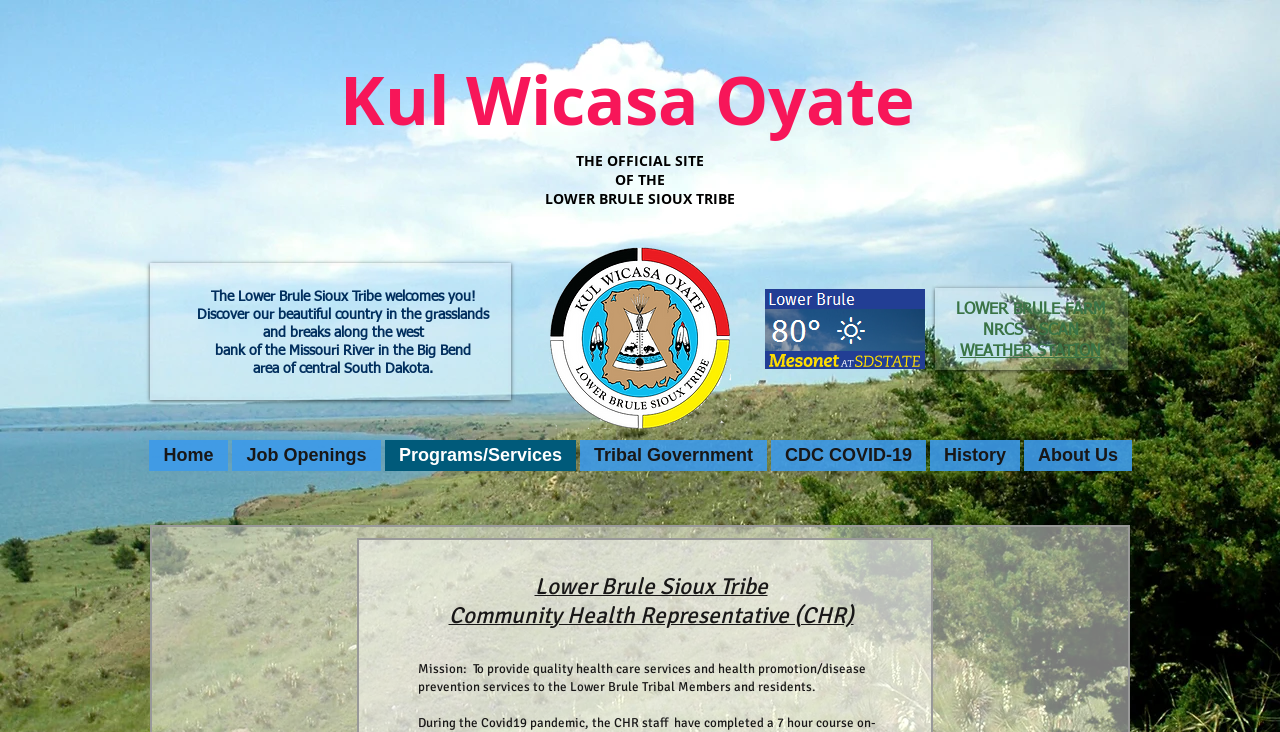Based on the element description: "Home", identify the UI element and provide its bounding box coordinates. Use four float numbers between 0 and 1, [left, top, right, bottom].

[0.116, 0.601, 0.178, 0.643]